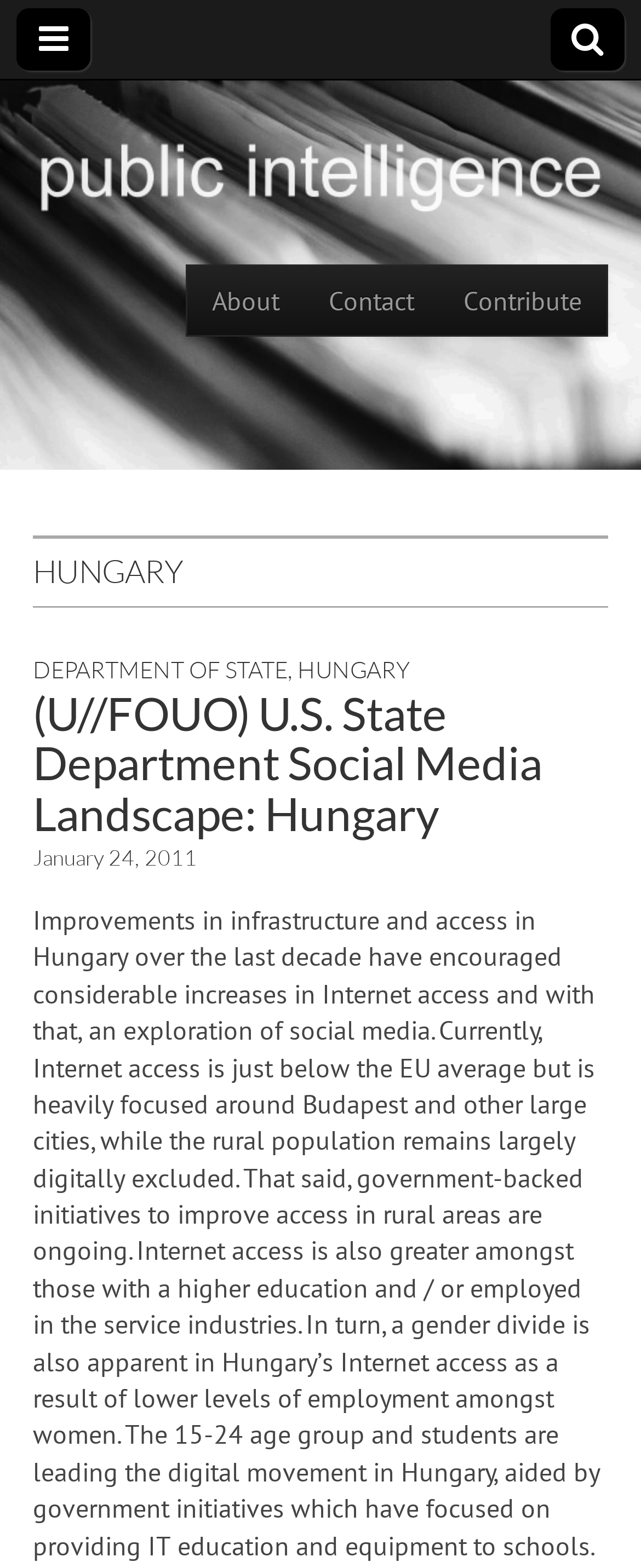Using the information shown in the image, answer the question with as much detail as possible: How many main menu items are there?

I counted the number of links under the 'Main menu' heading, which are 'About', 'Contact', and 'Contribute', so there are 3 main menu items.